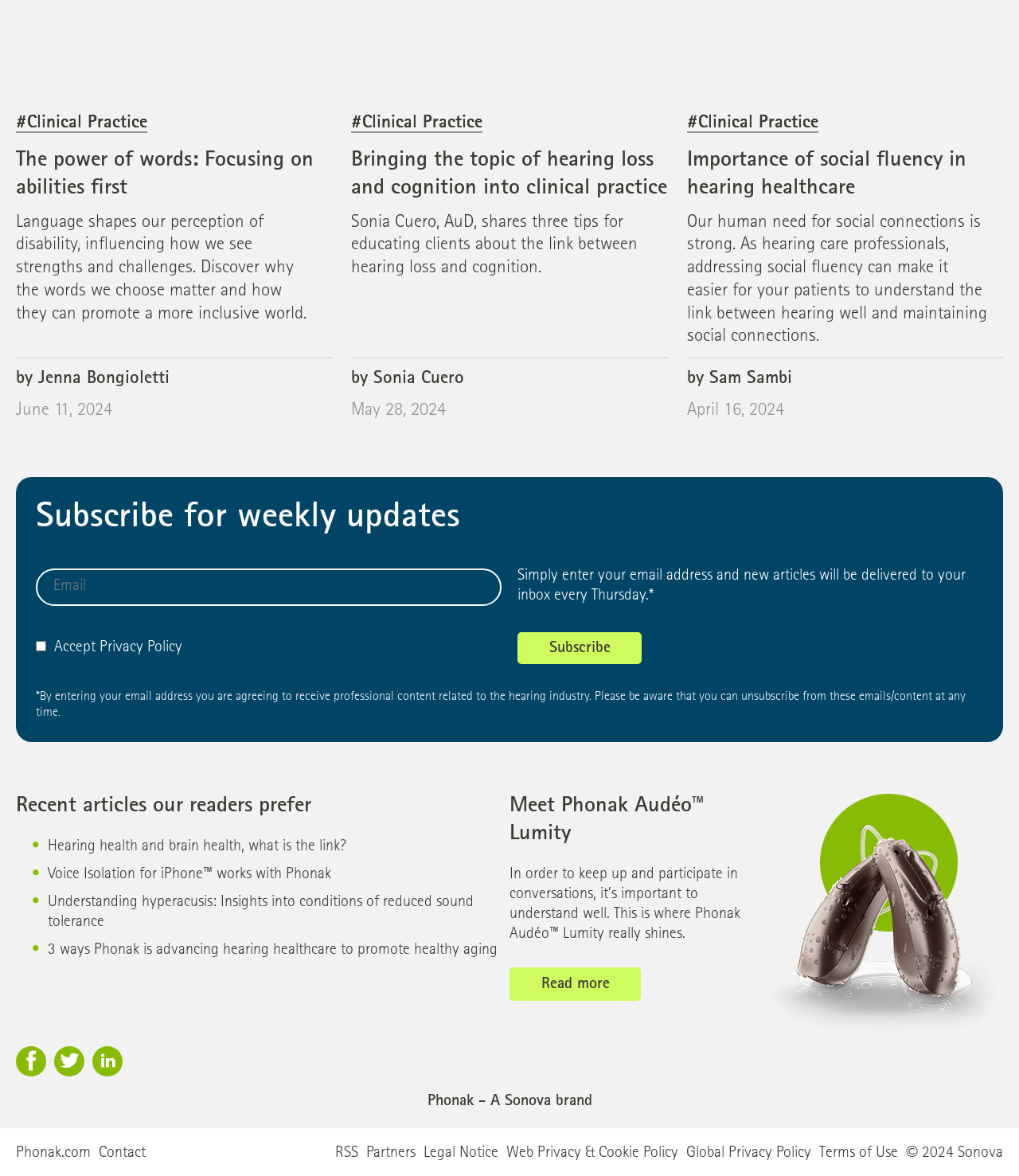What is the purpose of the 'Subscribe' button?
Provide a thorough and detailed answer to the question.

The 'Subscribe' button is located below the 'Subscribe for weekly updates' heading, and the text nearby explains that by entering an email address, users will receive professional content related to the hearing industry every Thursday.